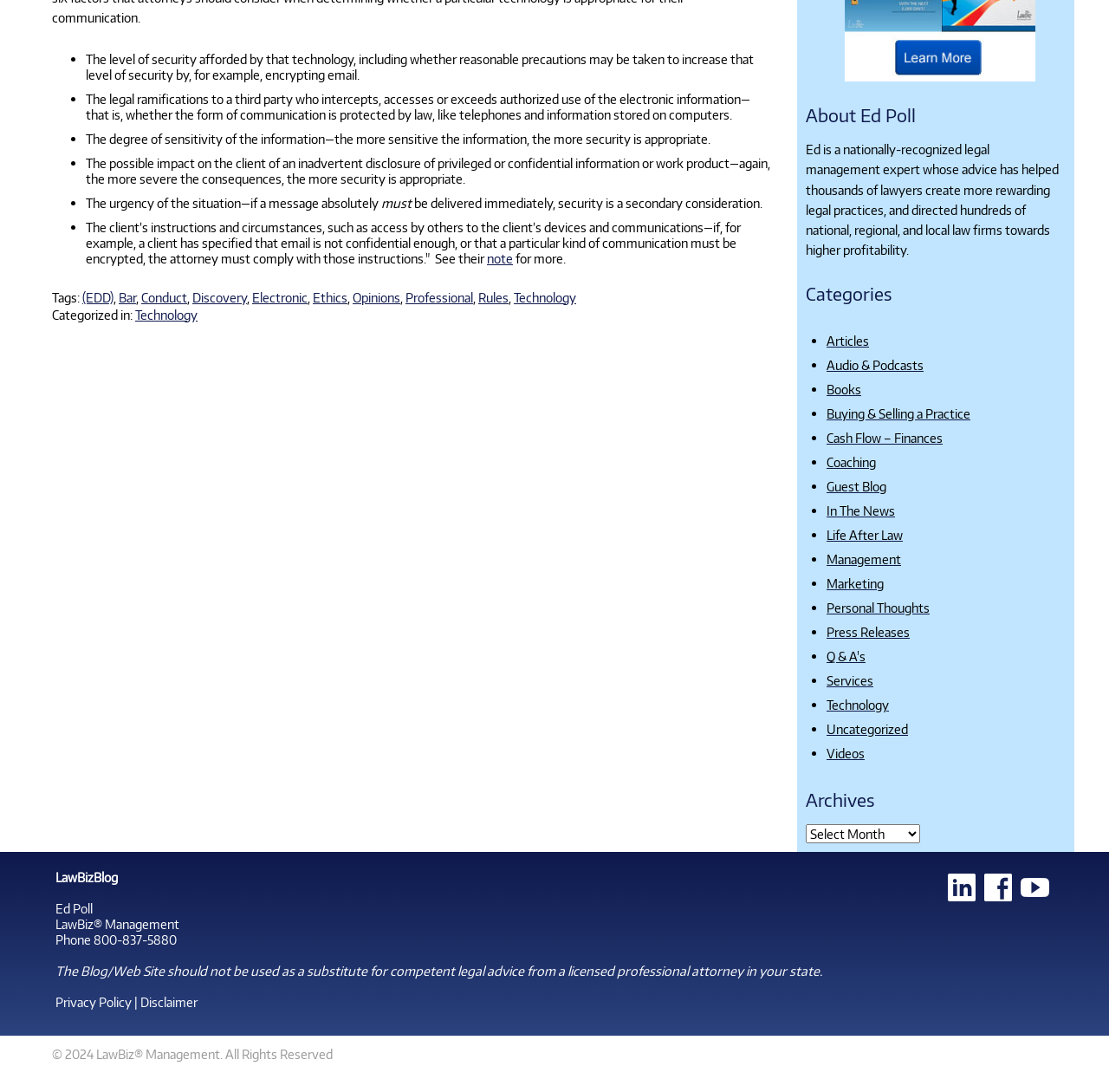Return the bounding box coordinates of the UI element that corresponds to this description: "Cash Flow – Finances". The coordinates must be given as four float numbers in the range of 0 and 1, [left, top, right, bottom].

[0.745, 0.394, 0.85, 0.408]